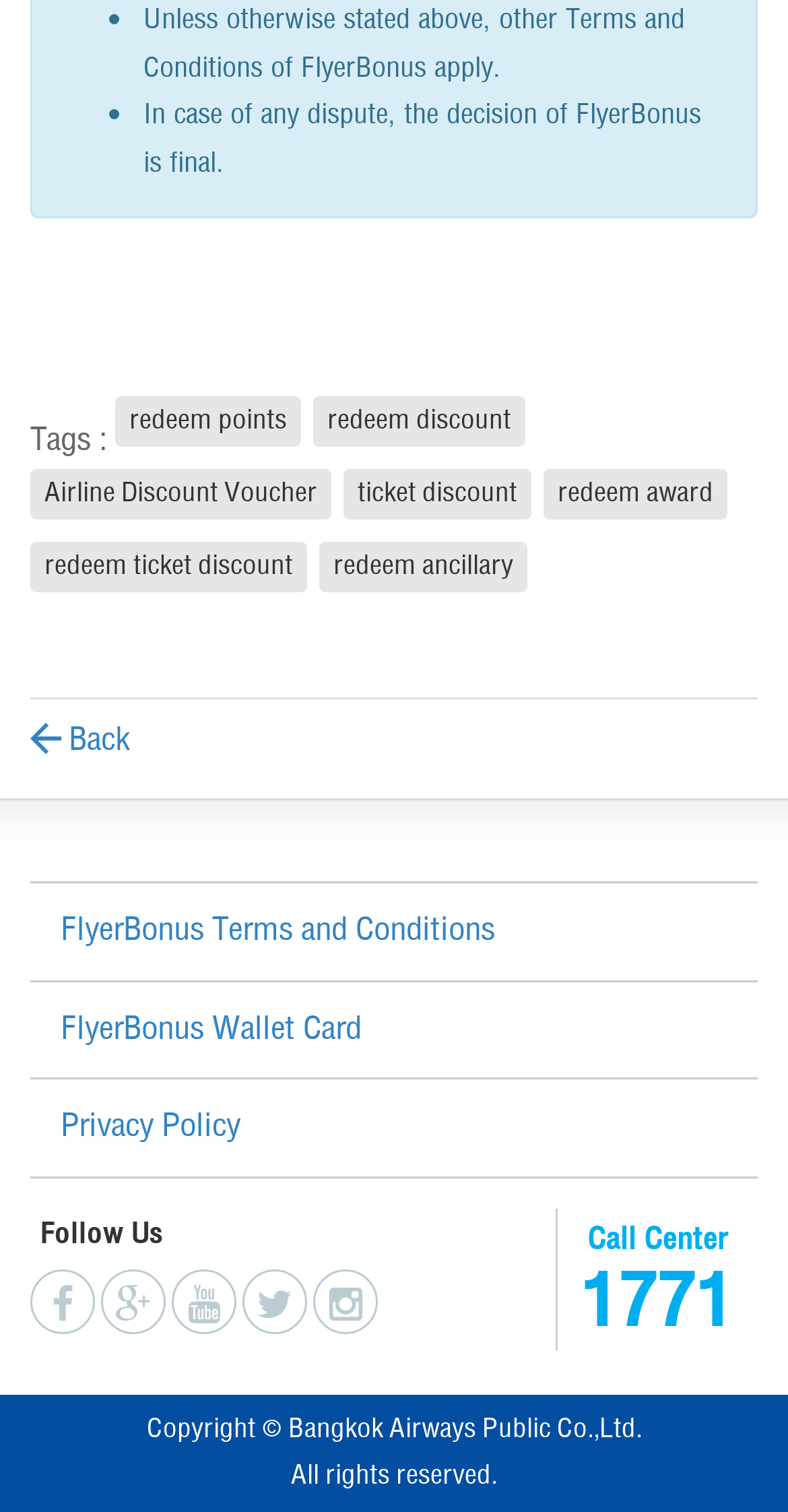Identify the bounding box for the UI element described as: "FlyerBonus Wallet Card". Ensure the coordinates are four float numbers between 0 and 1, formatted as [left, top, right, bottom].

[0.038, 0.65, 0.962, 0.713]